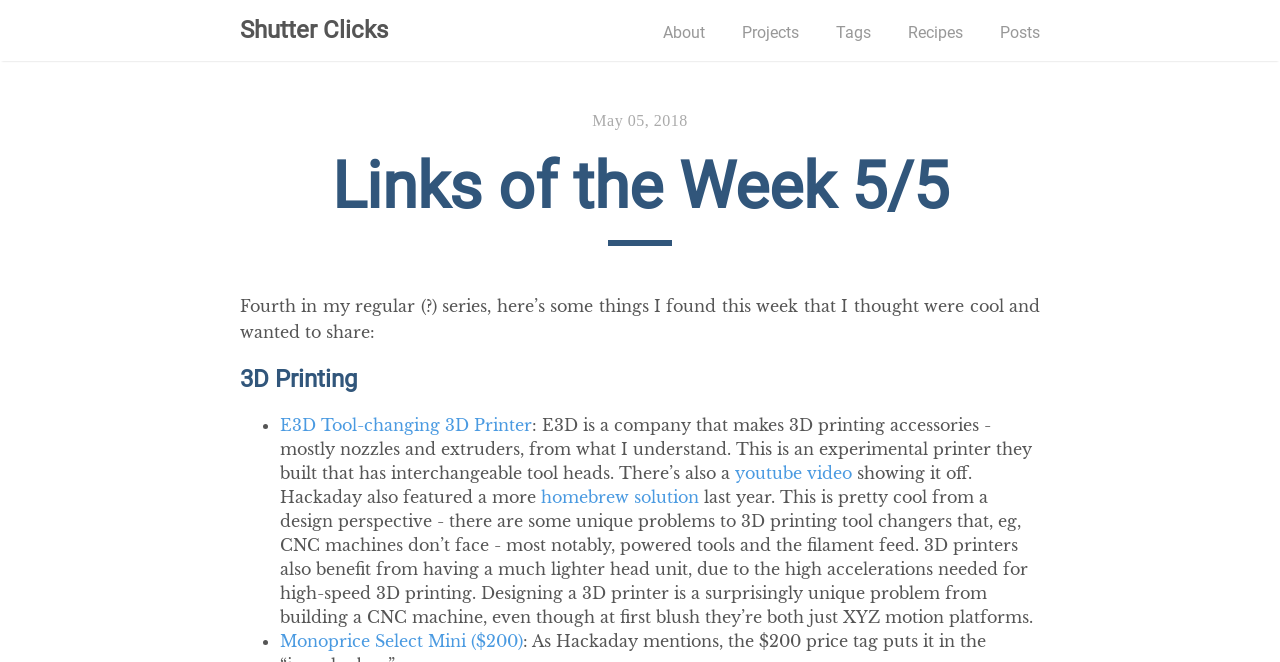From the webpage screenshot, predict the bounding box of the UI element that matches this description: "Monoprice Select Mini ($200)".

[0.219, 0.953, 0.409, 0.983]